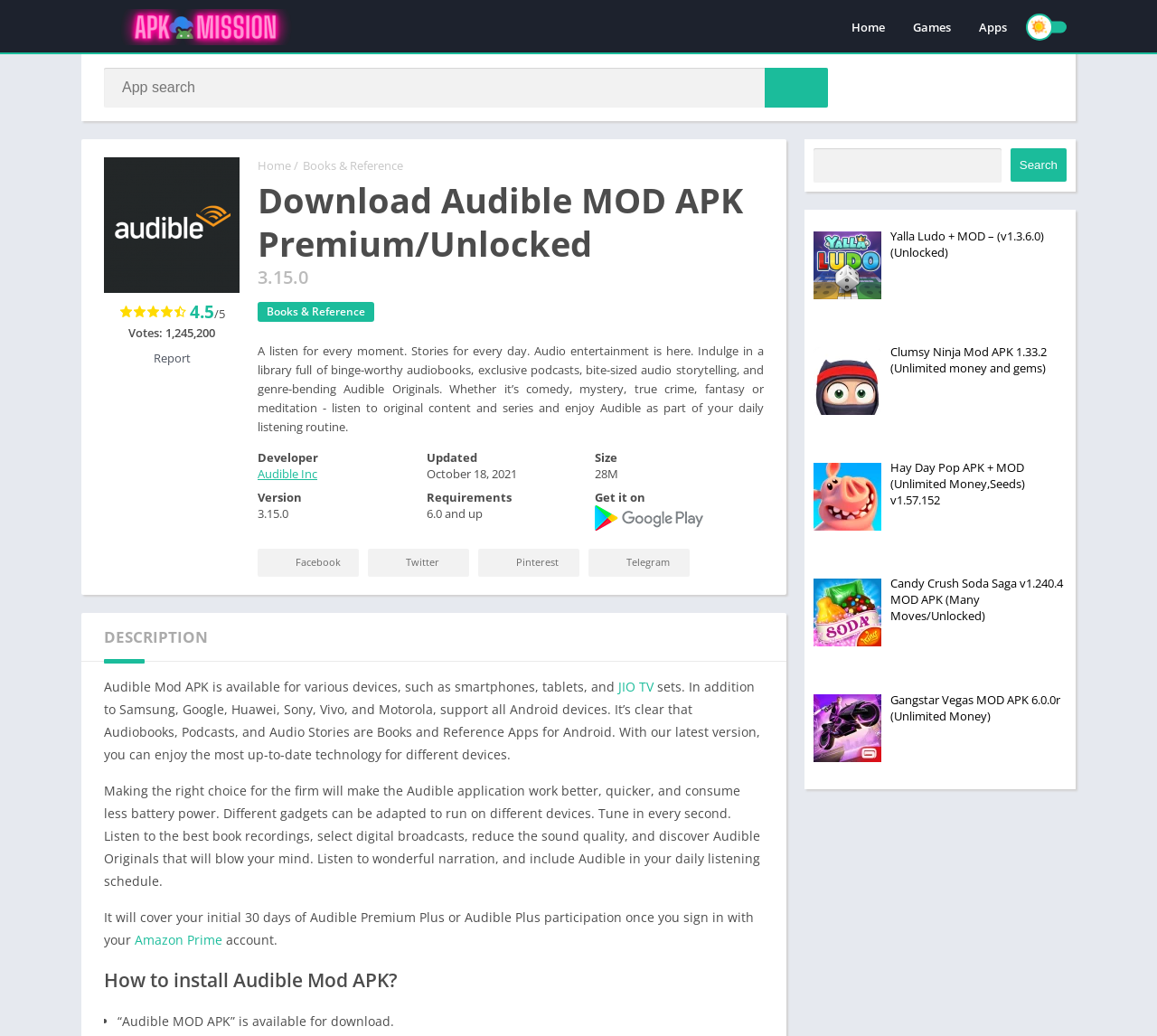Using the given element description, provide the bounding box coordinates (top-left x, top-left y, bottom-right x, bottom-right y) for the corresponding UI element in the screenshot: name="s" placeholder="App search"

[0.09, 0.065, 0.716, 0.104]